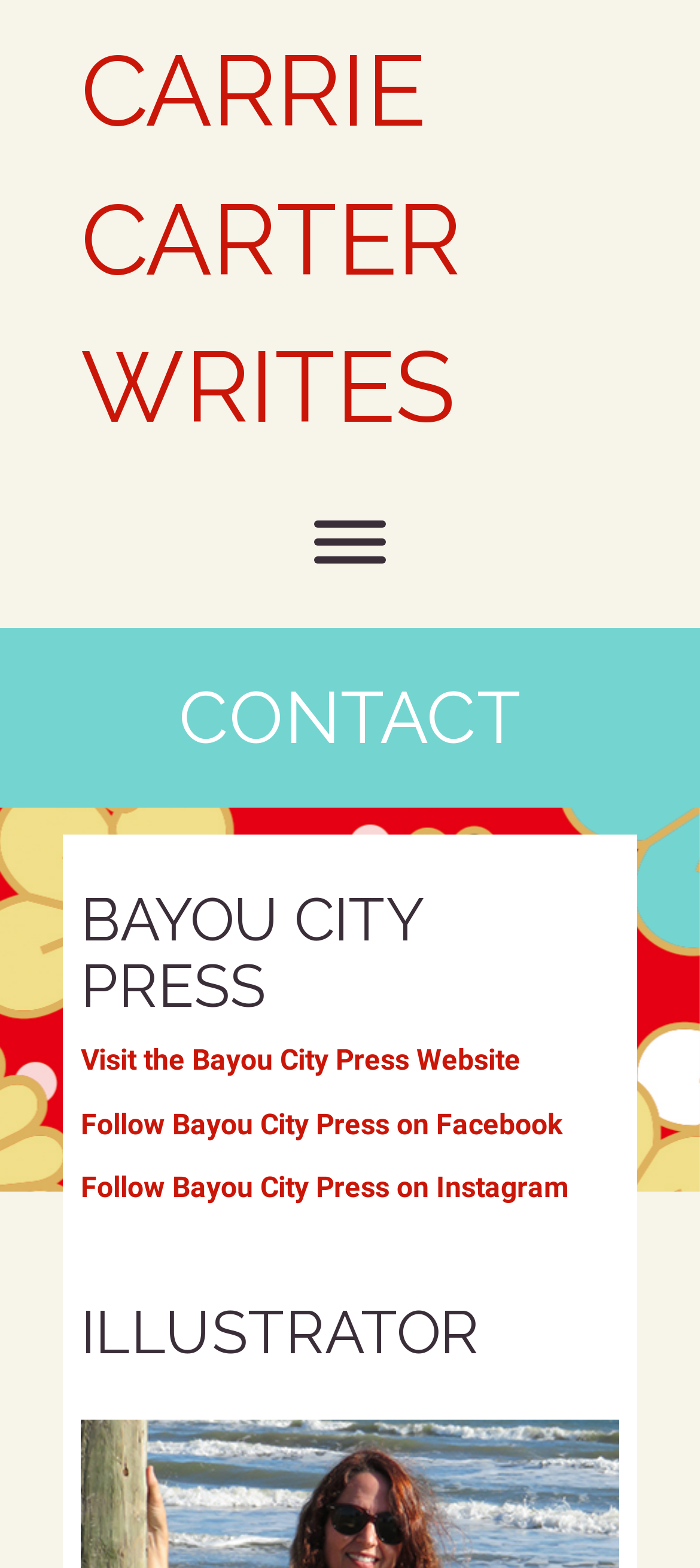What is the profession of Stacy Vickers?
From the details in the image, answer the question comprehensively.

From the webpage, we can see that Stacy Vickers is mentioned as an Illustrator and a Graphic Designer, so her profession is Graphic Designer.